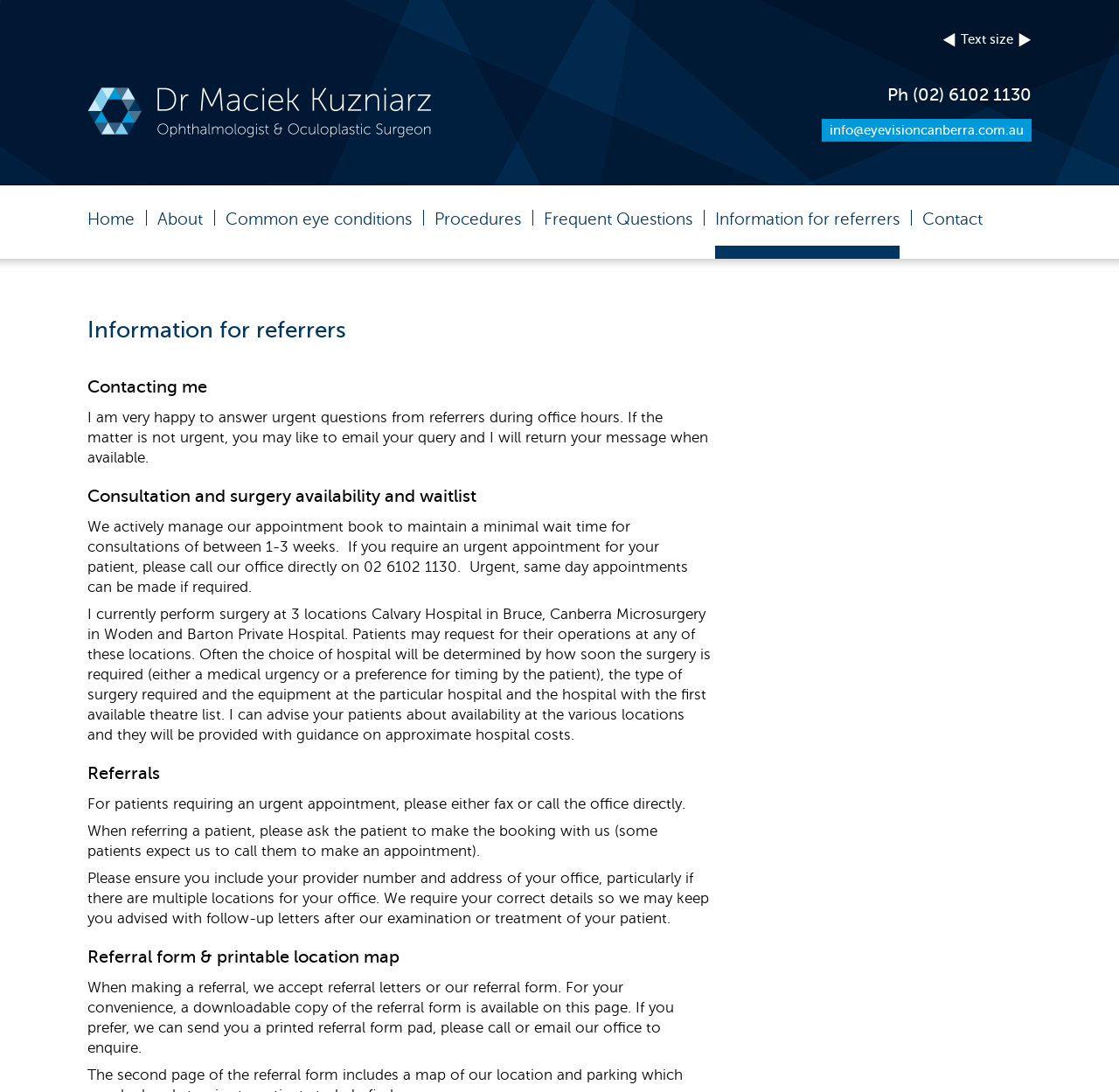What is the phone number to contact Dr Maciek Kuzniarz?
Please provide a detailed and thorough answer to the question.

I found the phone number by looking at the static text element with the content 'Ph (02) 6102 1130' located at the top-right corner of the webpage.